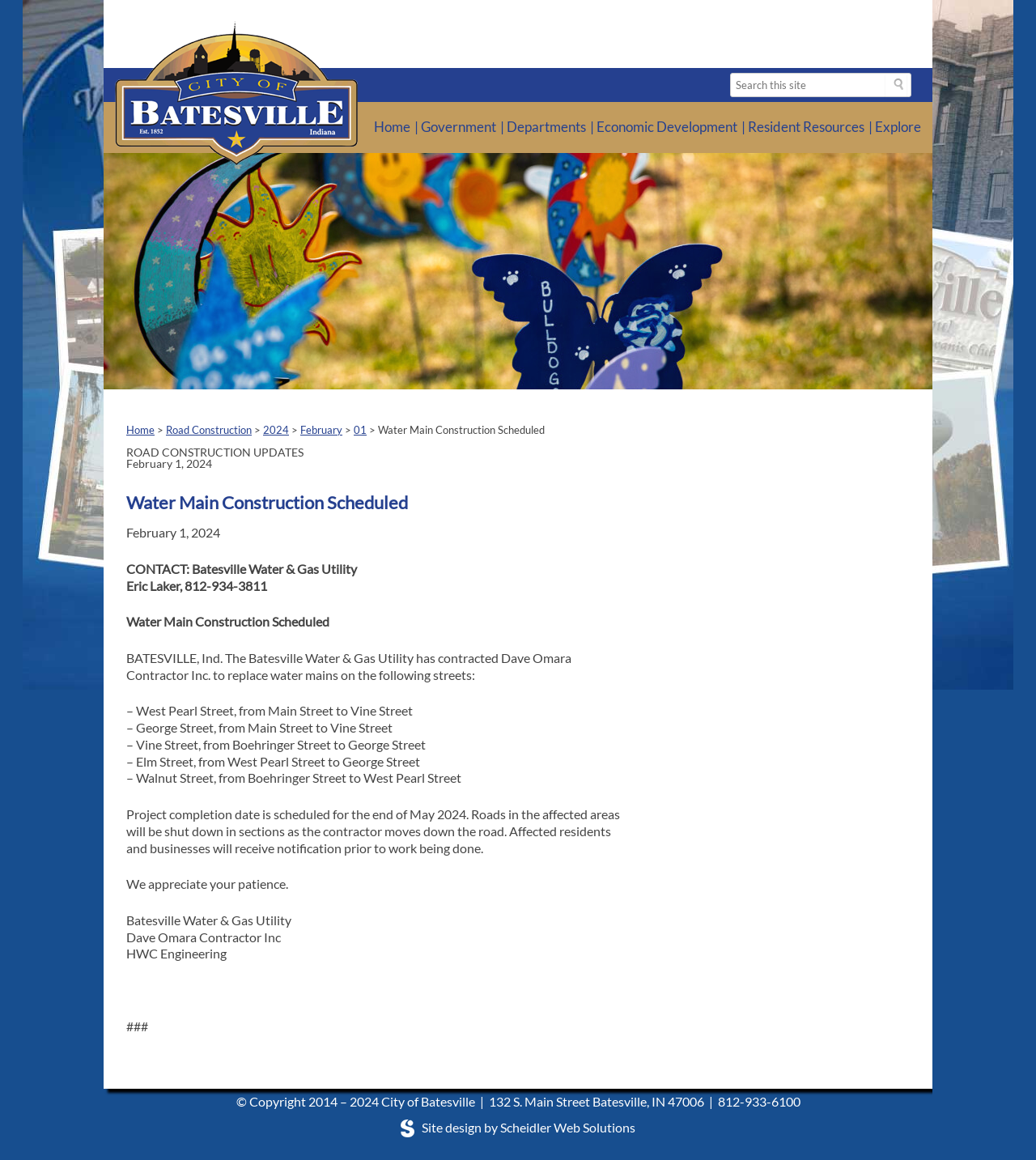What is the purpose of the search bar?
Provide a concise answer using a single word or phrase based on the image.

to search the website